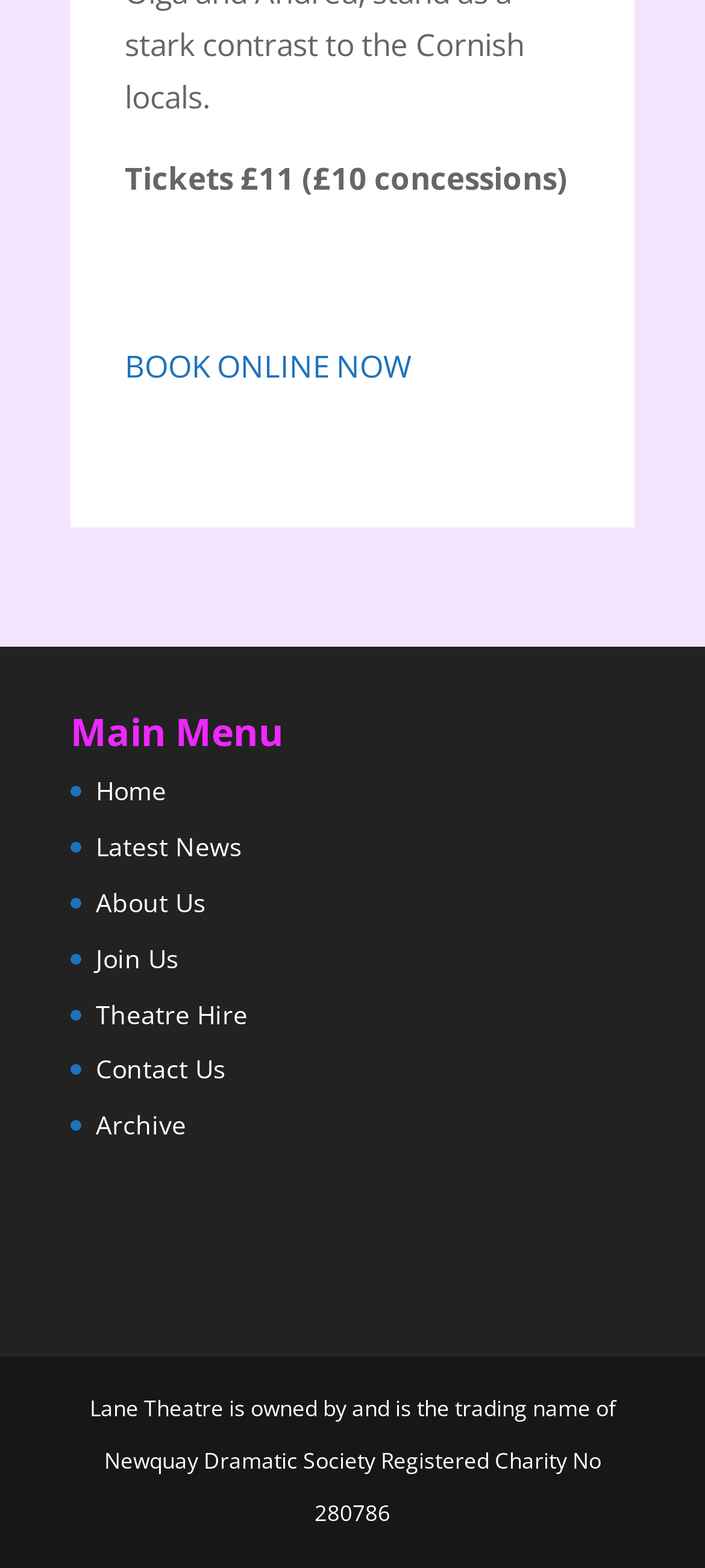Please identify the bounding box coordinates of the element's region that needs to be clicked to fulfill the following instruction: "read latest news". The bounding box coordinates should consist of four float numbers between 0 and 1, i.e., [left, top, right, bottom].

[0.136, 0.529, 0.344, 0.551]